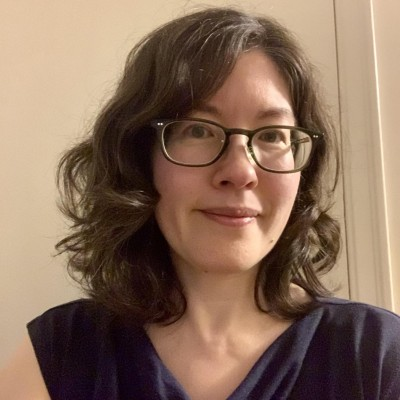What is Melinda Worfolk's educational goal?
Provide a detailed and extensive answer to the question.

The caption states that Melinda Worfolk's educational goals focus on enhancing inclusivity, transparency, and accessibility in postsecondary education, which suggests that she aims to make education more inclusive, transparent, and accessible to all students.